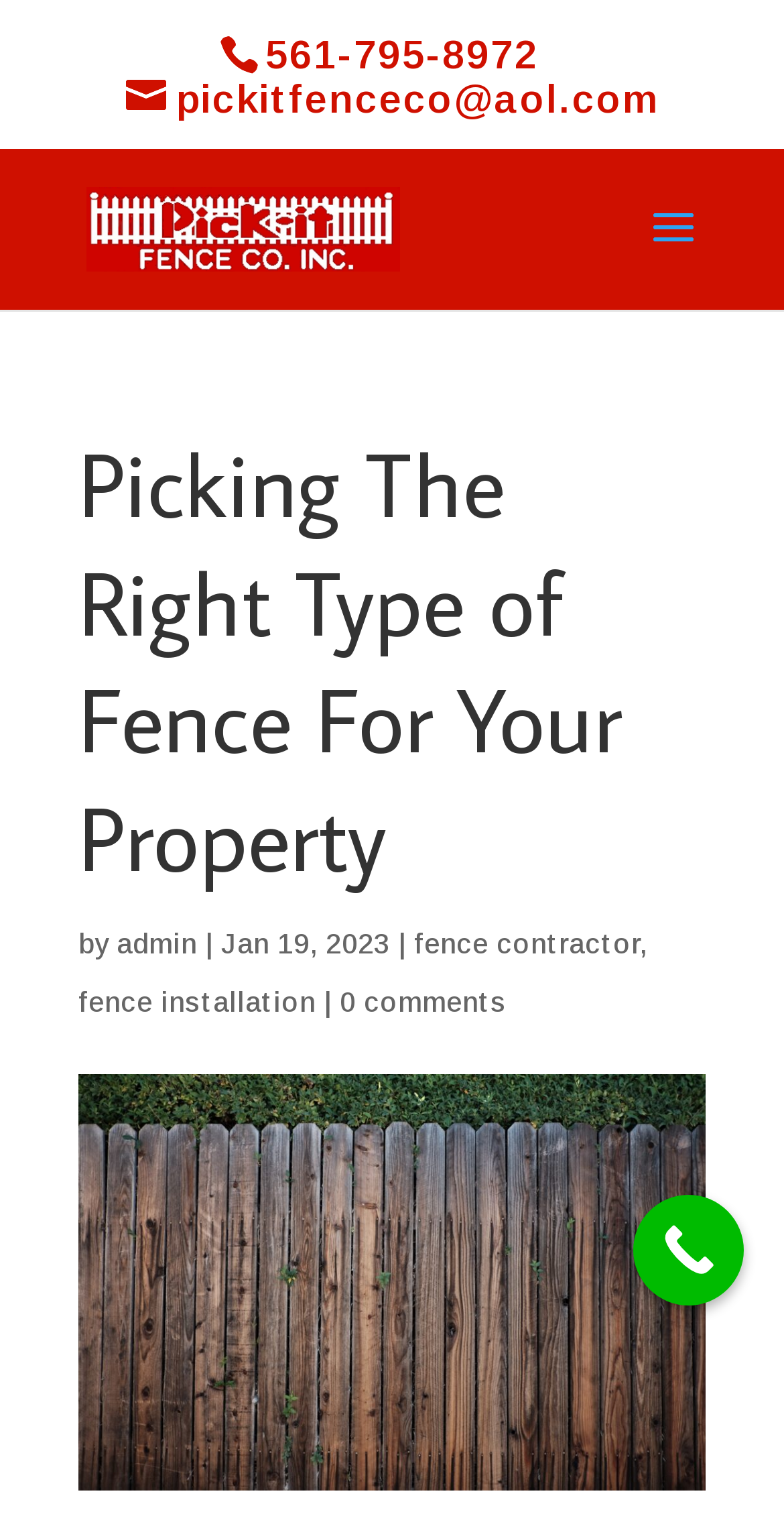Find the bounding box of the UI element described as follows: "alt="Pick-It Fence Company"".

[0.11, 0.138, 0.51, 0.161]